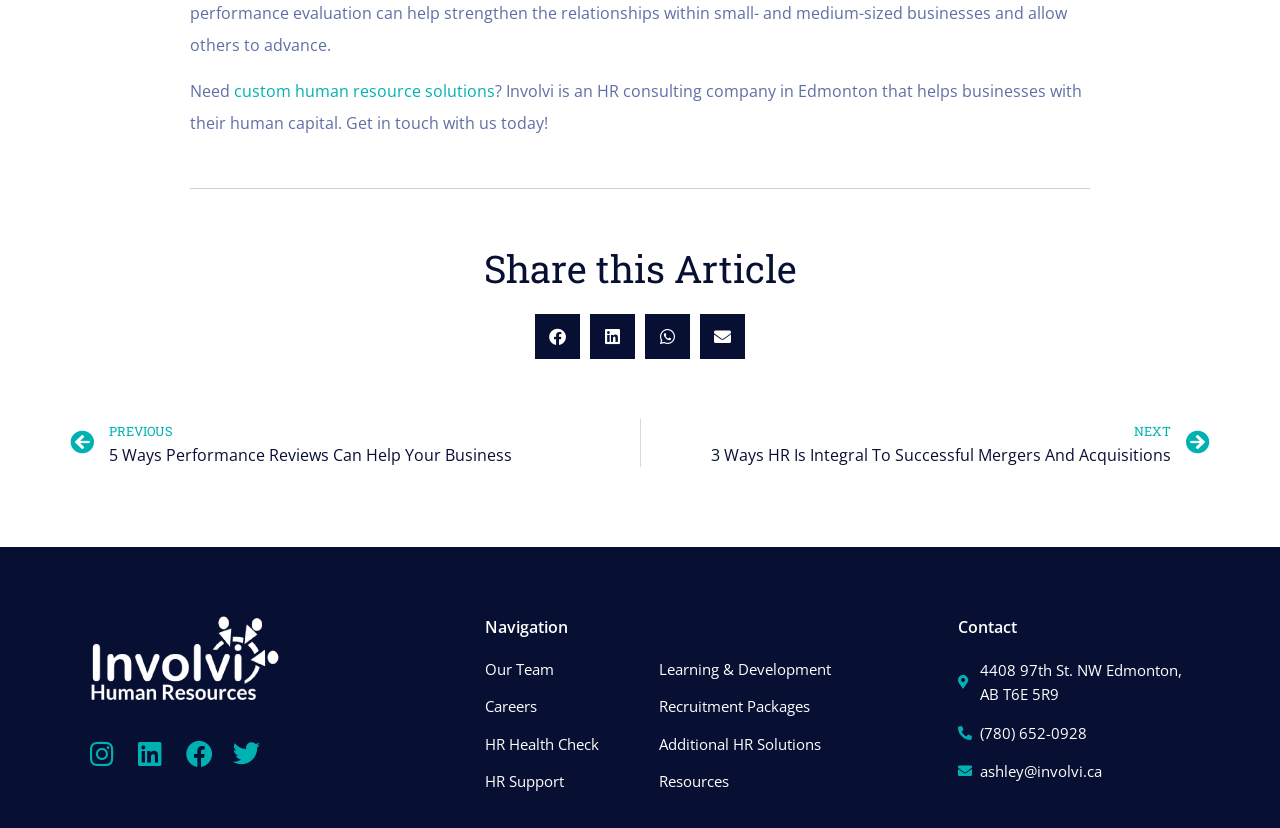Determine the bounding box for the UI element that matches this description: "Learning & Development".

[0.515, 0.794, 0.649, 0.821]